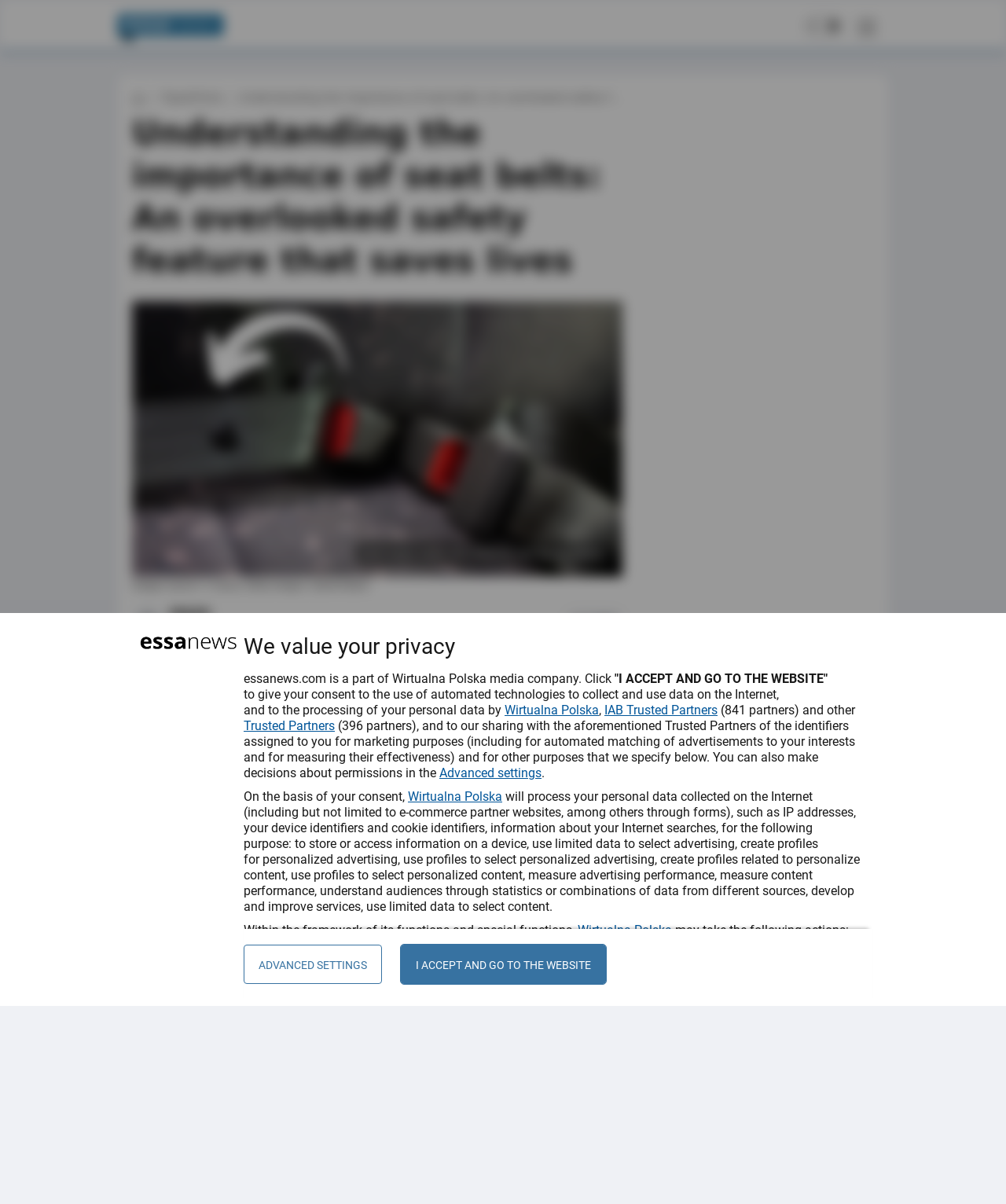What is the purpose of buckling up properly?
Answer the question with a single word or phrase, referring to the image.

To avoid penalty and graver consequences